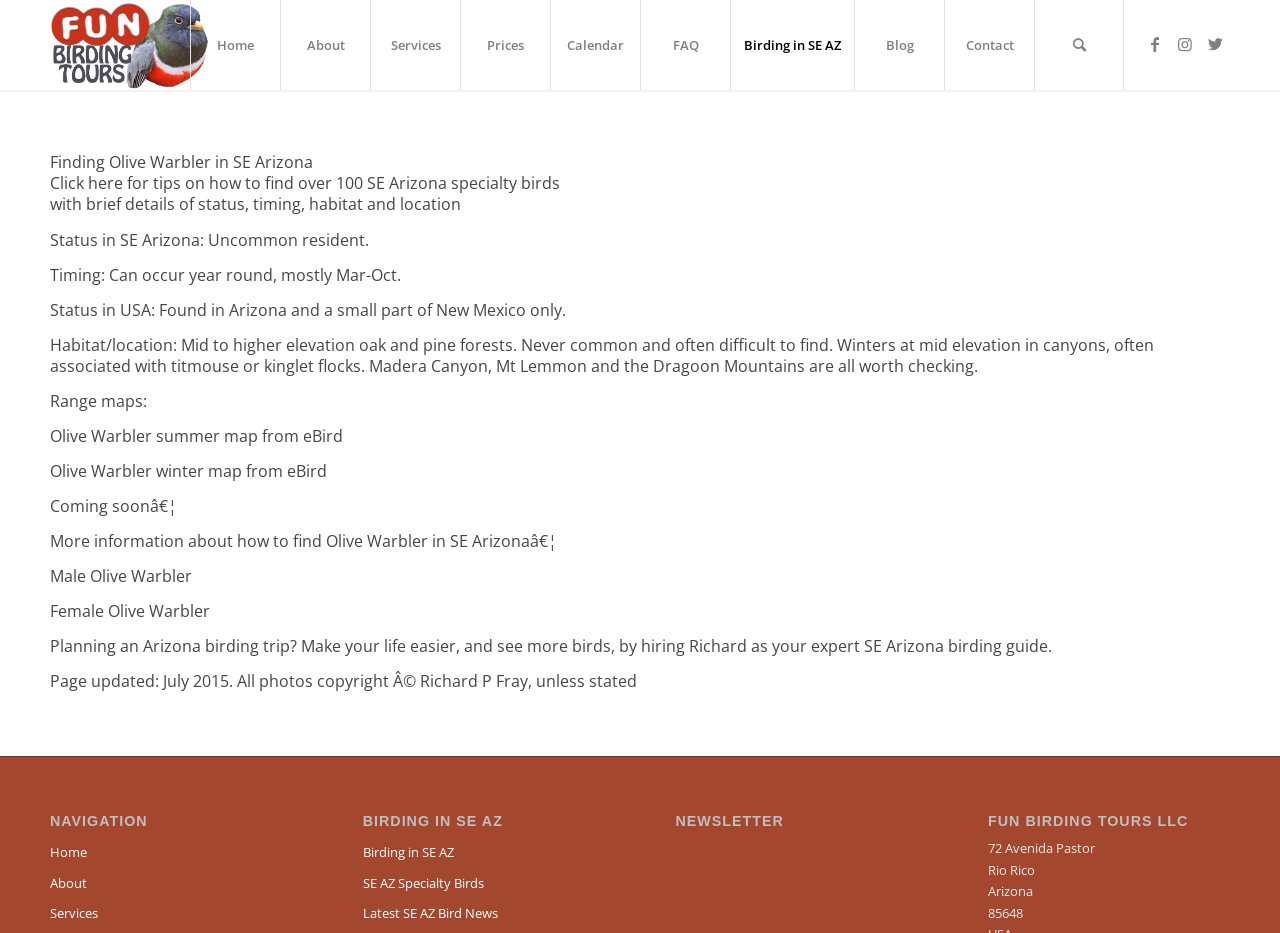From the webpage screenshot, predict the bounding box coordinates (top-left x, top-left y, bottom-right x, bottom-right y) for the UI element described here: Latest SE AZ Bird News

[0.283, 0.964, 0.472, 0.996]